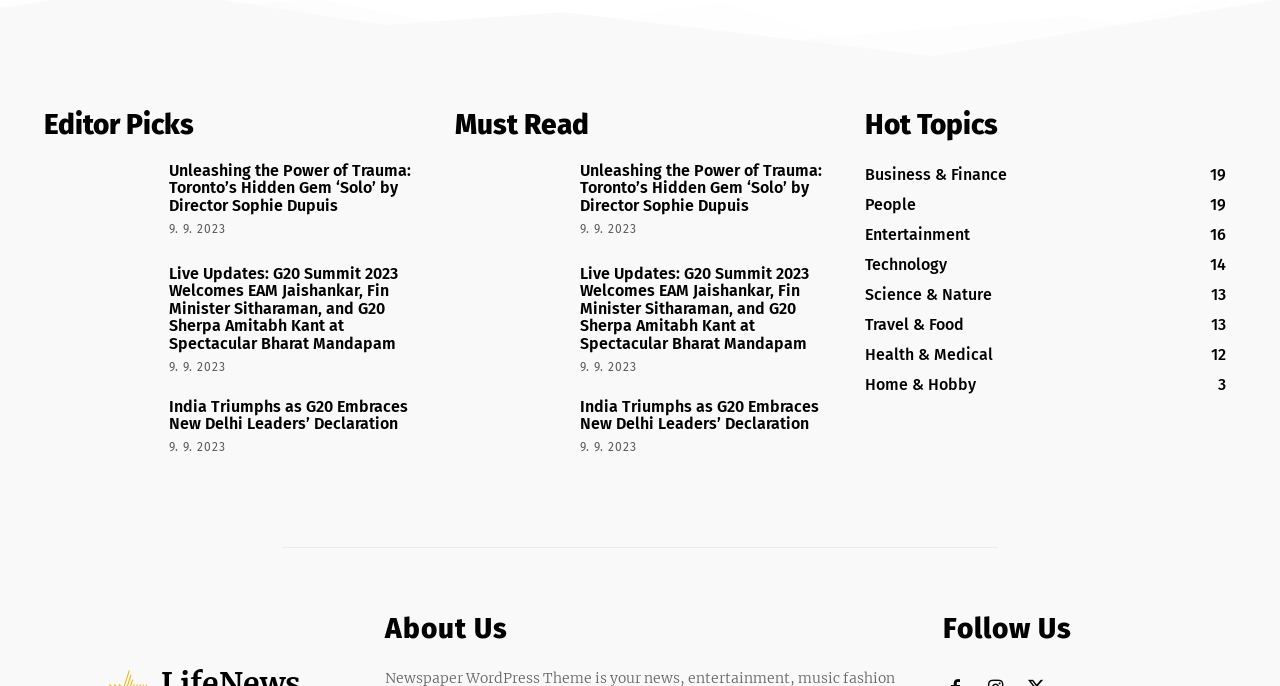Refer to the image and answer the question with as much detail as possible: How many articles are listed under 'Must Read'?

There are three articles listed under 'Must Read' as indicated by the links with bounding box coordinates [0.355, 0.258, 0.442, 0.372], [0.355, 0.408, 0.442, 0.521], and [0.355, 0.602, 0.442, 0.715] below the 'Must Read' heading.